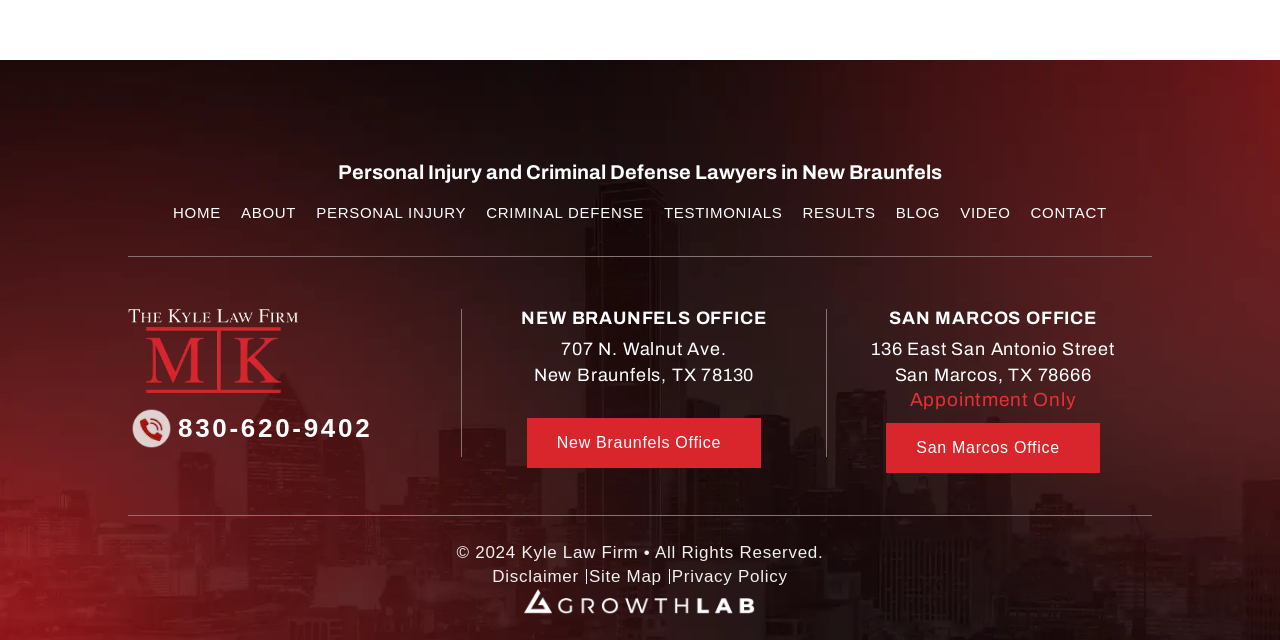Specify the bounding box coordinates for the region that must be clicked to perform the given instruction: "Visit the New Braunfels office page".

[0.412, 0.653, 0.595, 0.731]